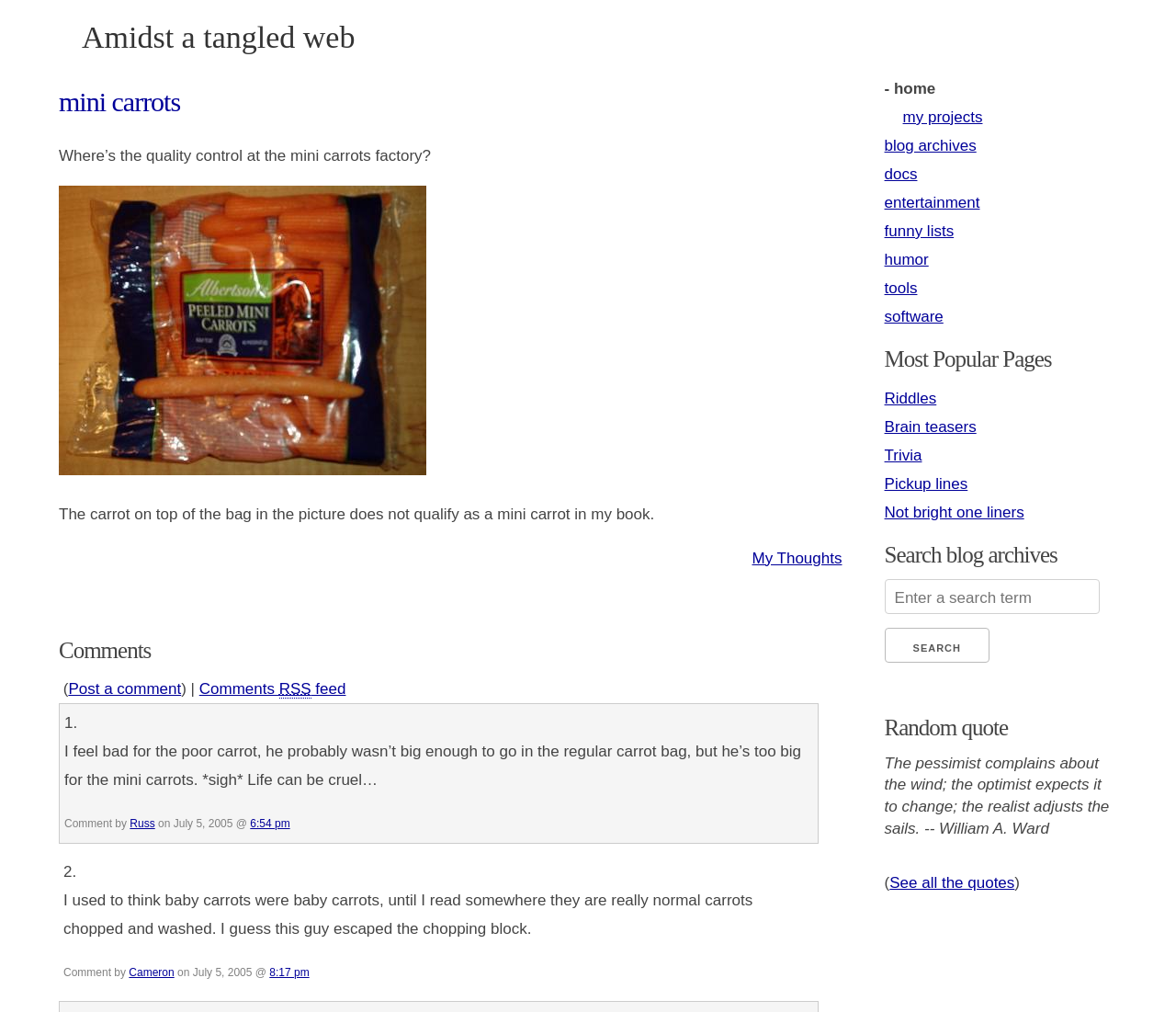Determine the bounding box coordinates for the clickable element to execute this instruction: "View the 'Riddles' page". Provide the coordinates as four float numbers between 0 and 1, i.e., [left, top, right, bottom].

[0.752, 0.385, 0.796, 0.402]